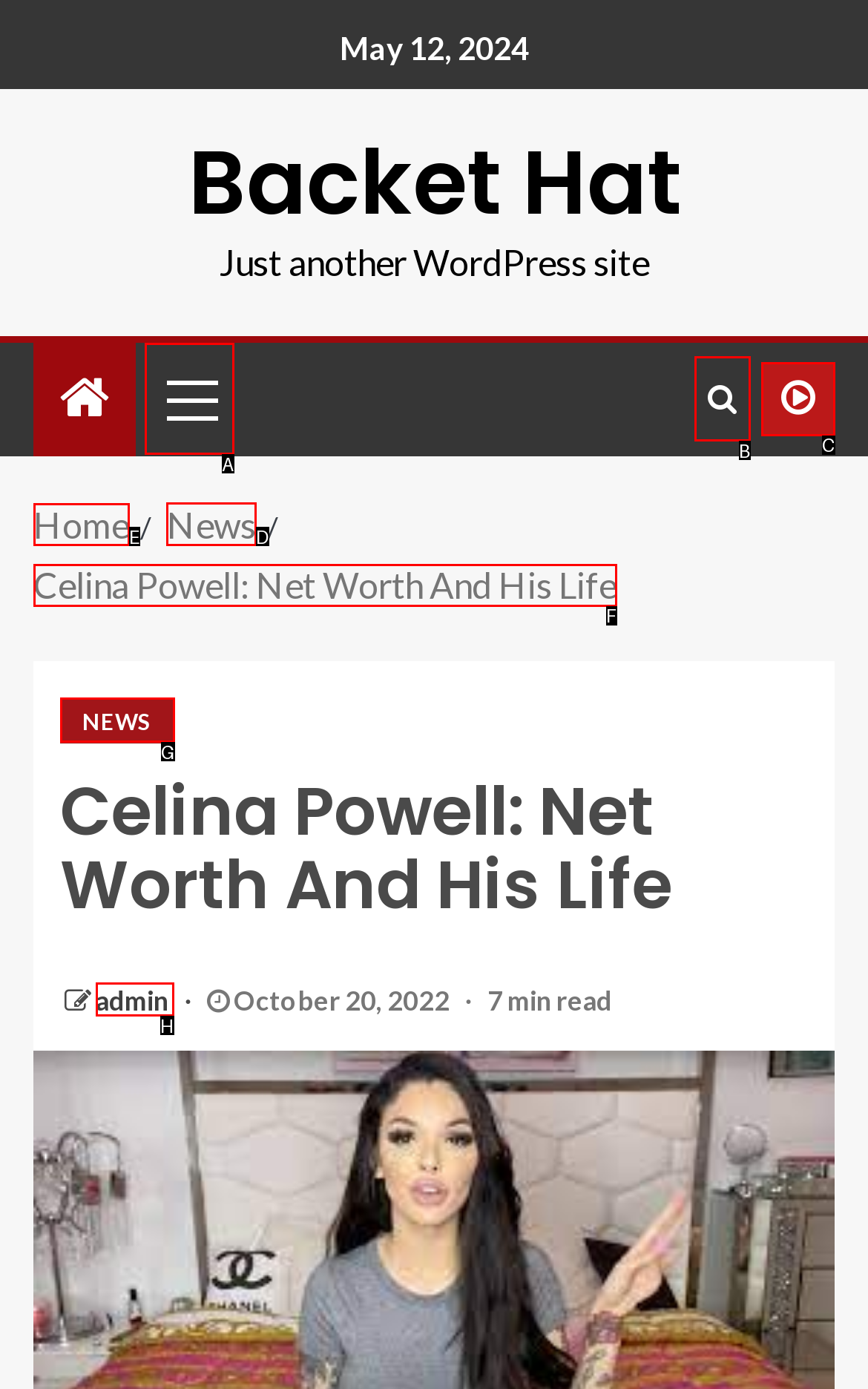Determine the letter of the element you should click to carry out the task: read news
Answer with the letter from the given choices.

D